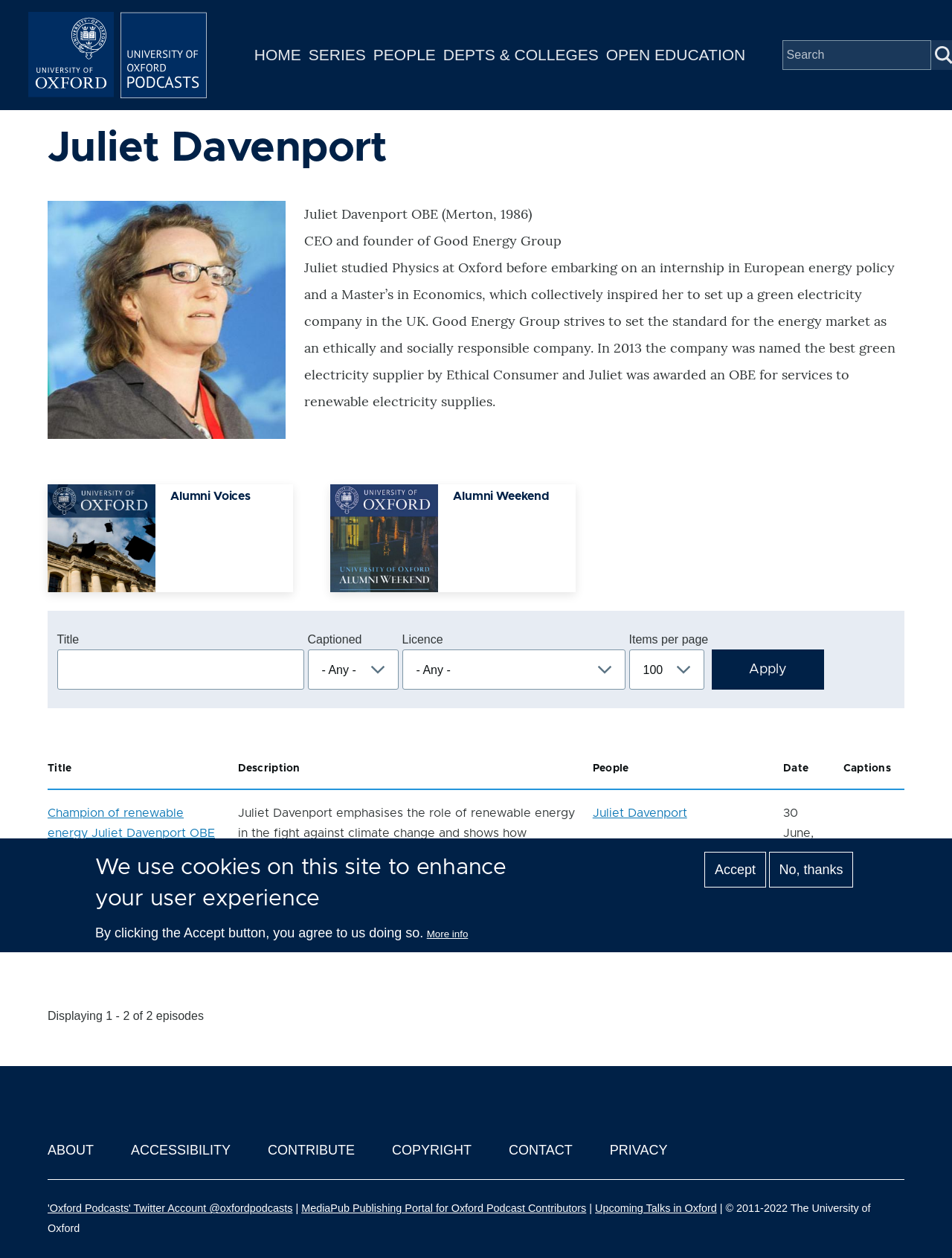Who is the CEO and founder of Good Energy Group?
Kindly offer a detailed explanation using the data available in the image.

The answer can be found in the article section of the webpage, where it is stated that 'Juliet Davenport OBE (Merton, 1986) CEO and founder of Good Energy Group'.